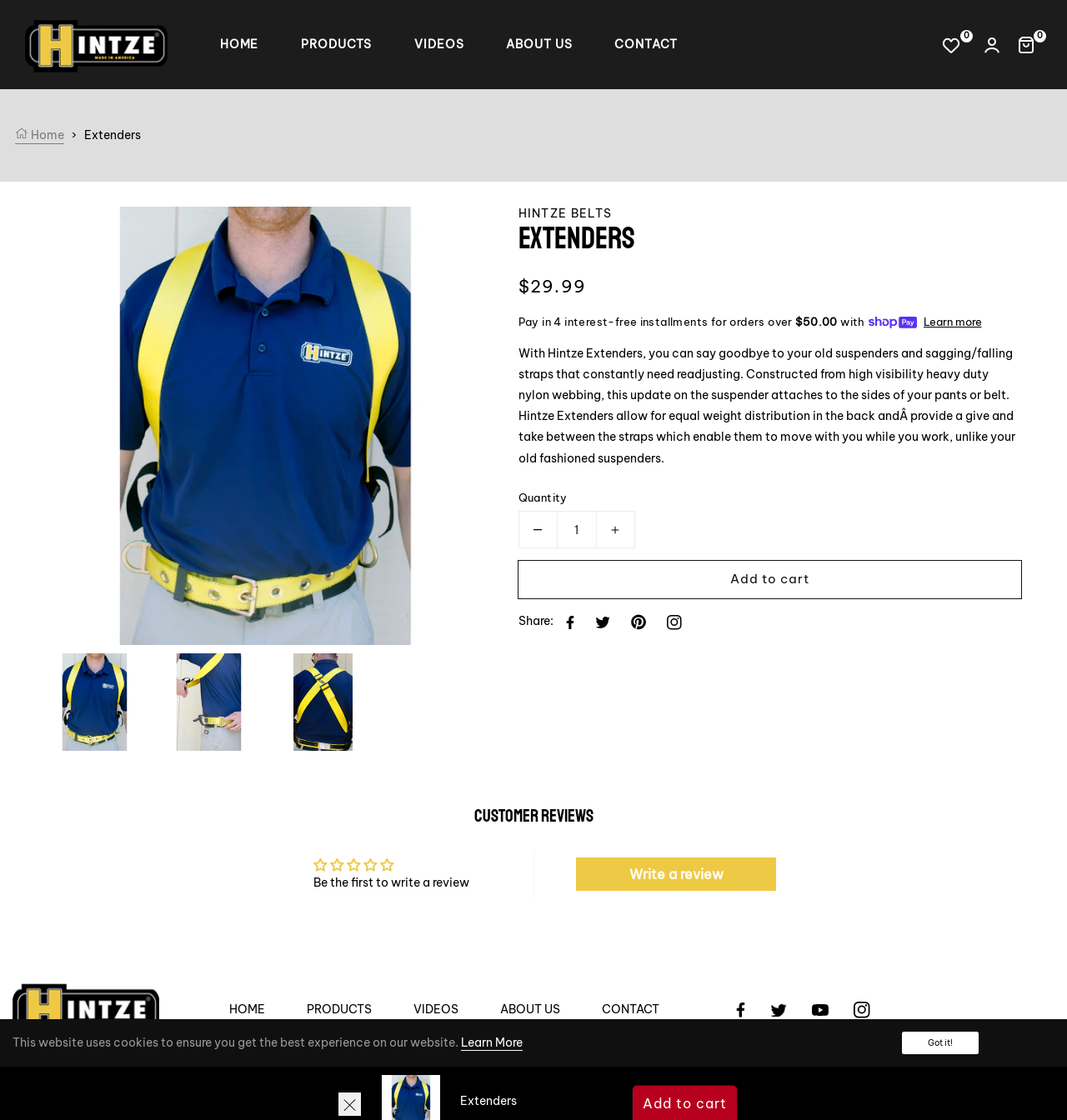Specify the bounding box coordinates (top-left x, top-left y, bottom-right x, bottom-right y) of the UI element in the screenshot that matches this description: Decrease quantity for Extenders

[0.486, 0.457, 0.521, 0.489]